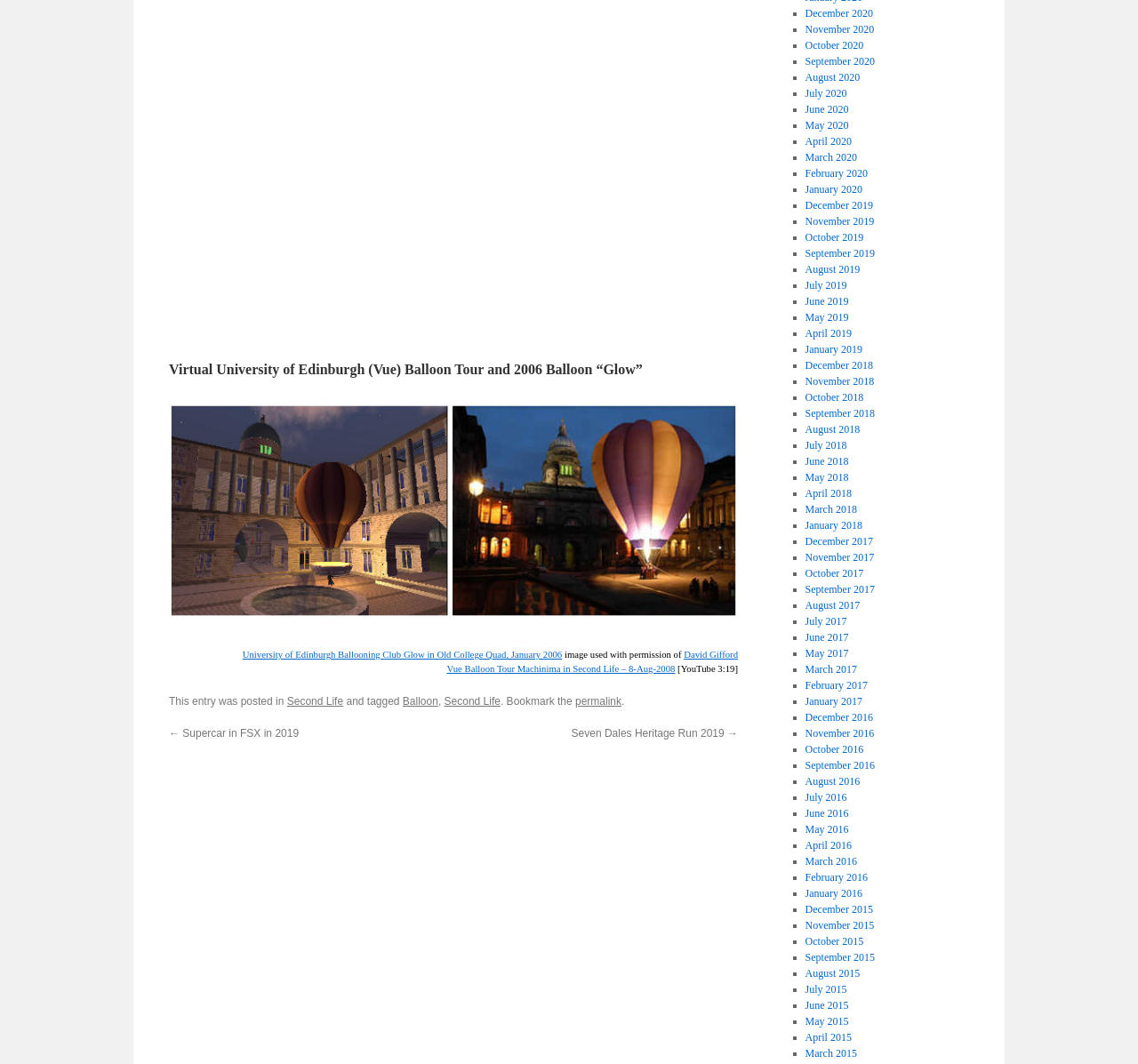Indicate the bounding box coordinates of the element that needs to be clicked to satisfy the following instruction: "Visit the page of December 2020". The coordinates should be four float numbers between 0 and 1, i.e., [left, top, right, bottom].

[0.707, 0.007, 0.767, 0.018]